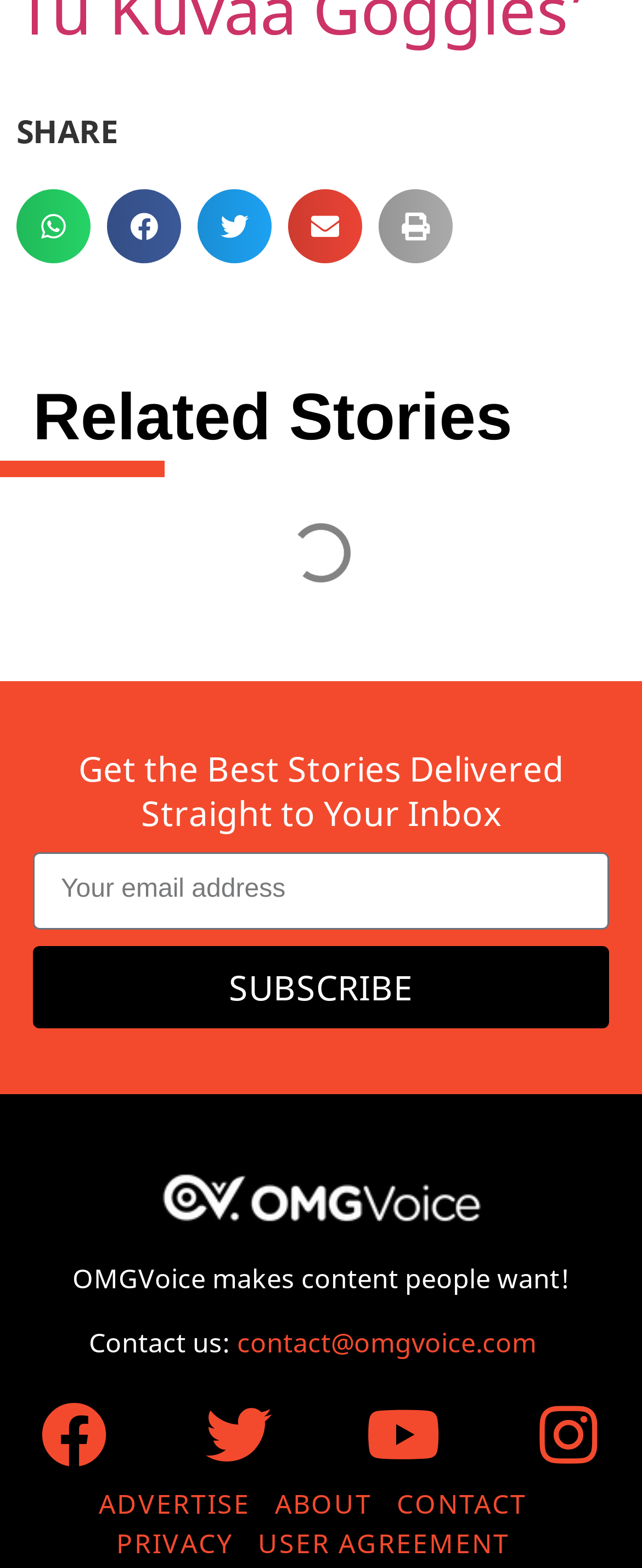How many social media links are there?
Look at the image and answer the question with a single word or phrase.

4